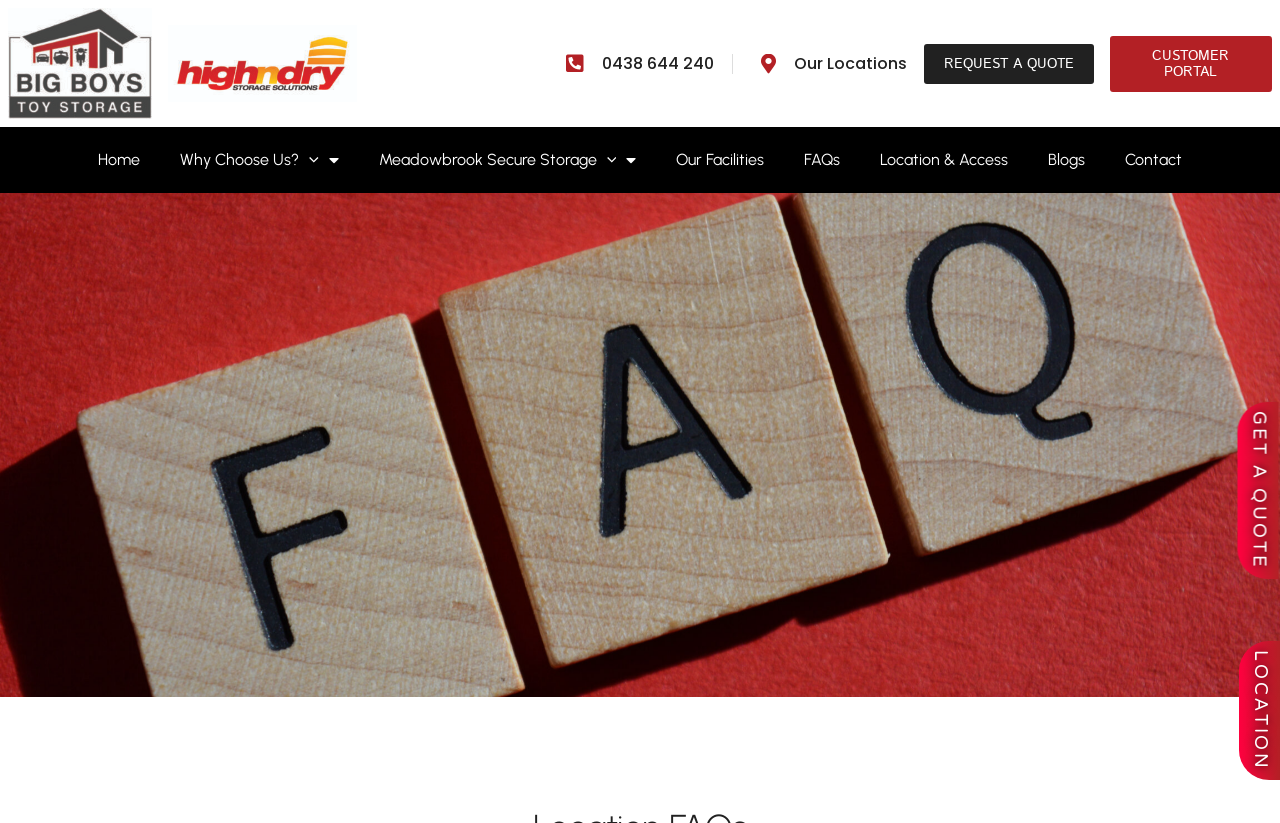Please find the bounding box coordinates of the element's region to be clicked to carry out this instruction: "Click the 'CUSTOMER PORTAL' link".

[0.867, 0.043, 0.993, 0.111]